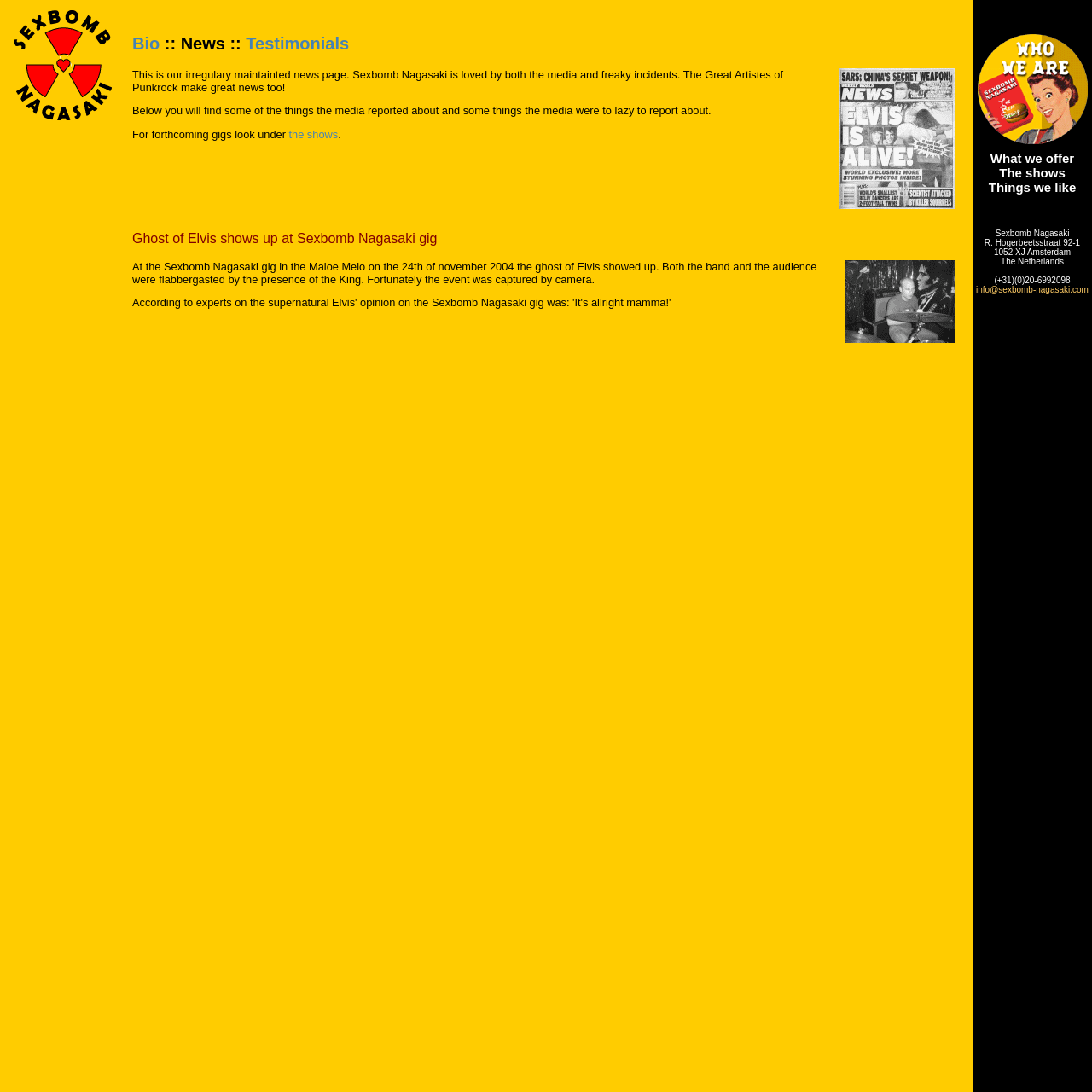Reply to the question with a single word or phrase:
What is the topic of the news page?

Sexbomb Nagasaki's gigs and media reports